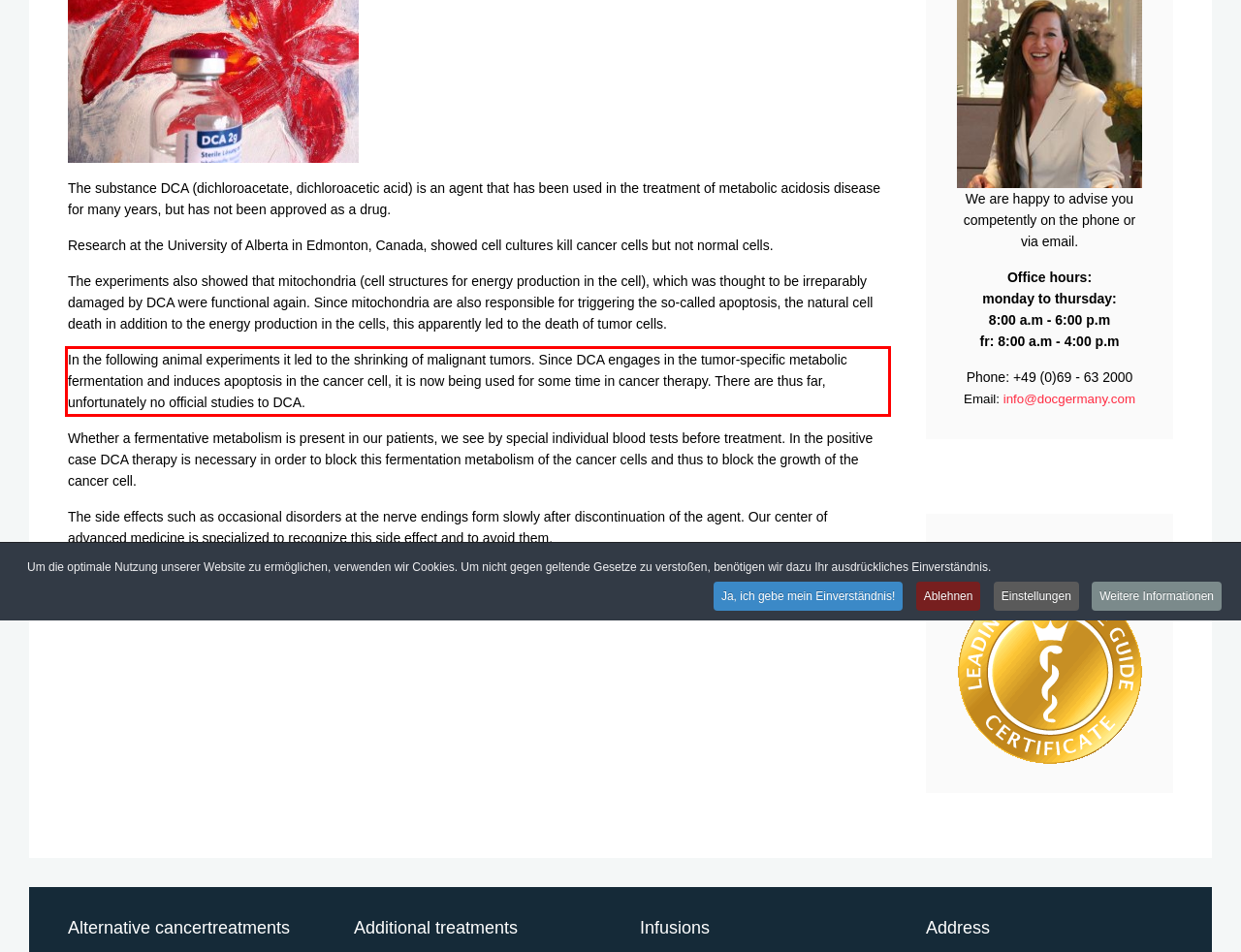Please perform OCR on the text within the red rectangle in the webpage screenshot and return the text content.

In the following animal experiments it led to the shrinking of malignant tumors. Since DCA engages in the tumor-specific metabolic fermentation and induces apoptosis in the cancer cell, it is now being used for some time in cancer therapy. There are thus far, unfortunately no official studies to DCA.